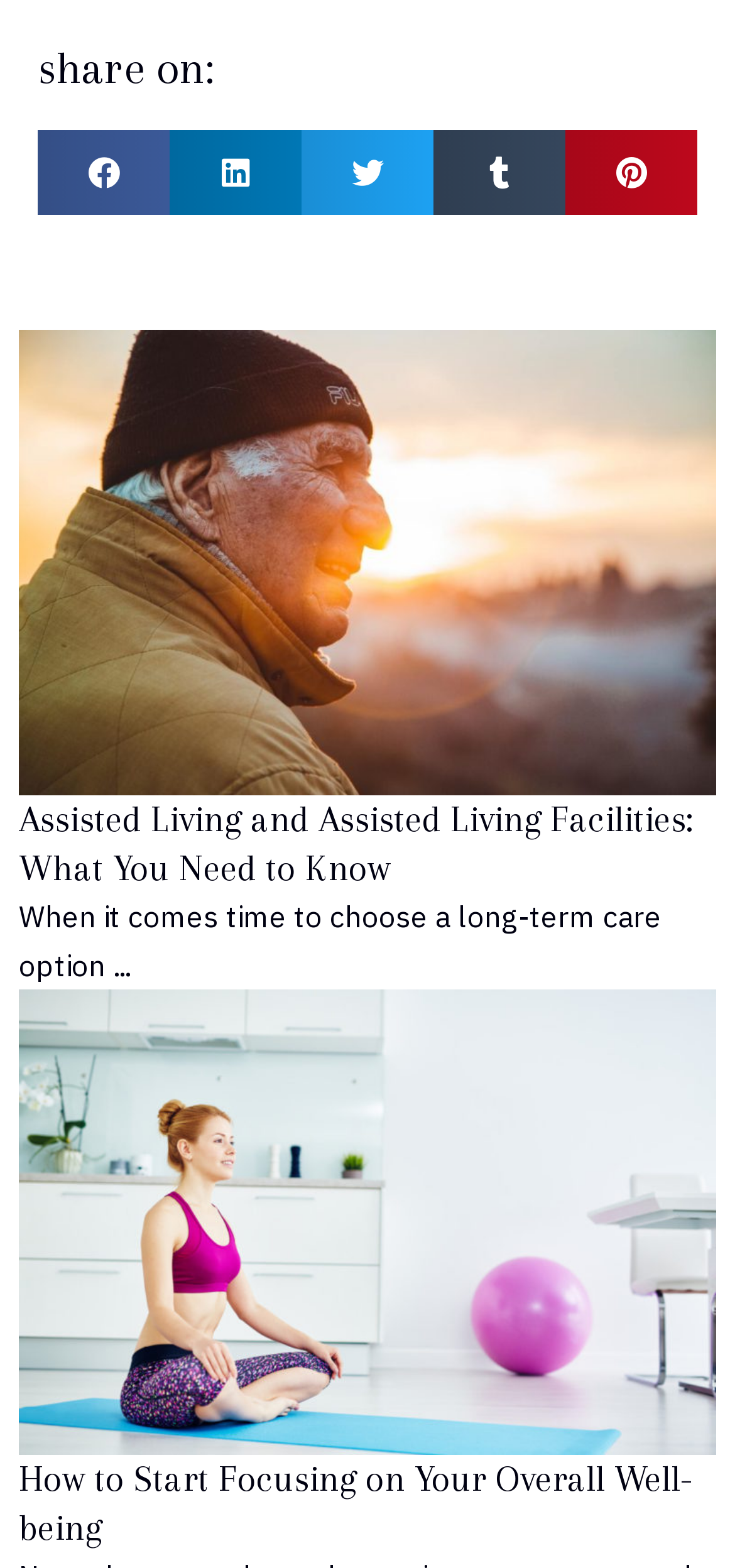What is the topic of the second heading?
Please provide a single word or phrase as your answer based on the image.

Assisted Living